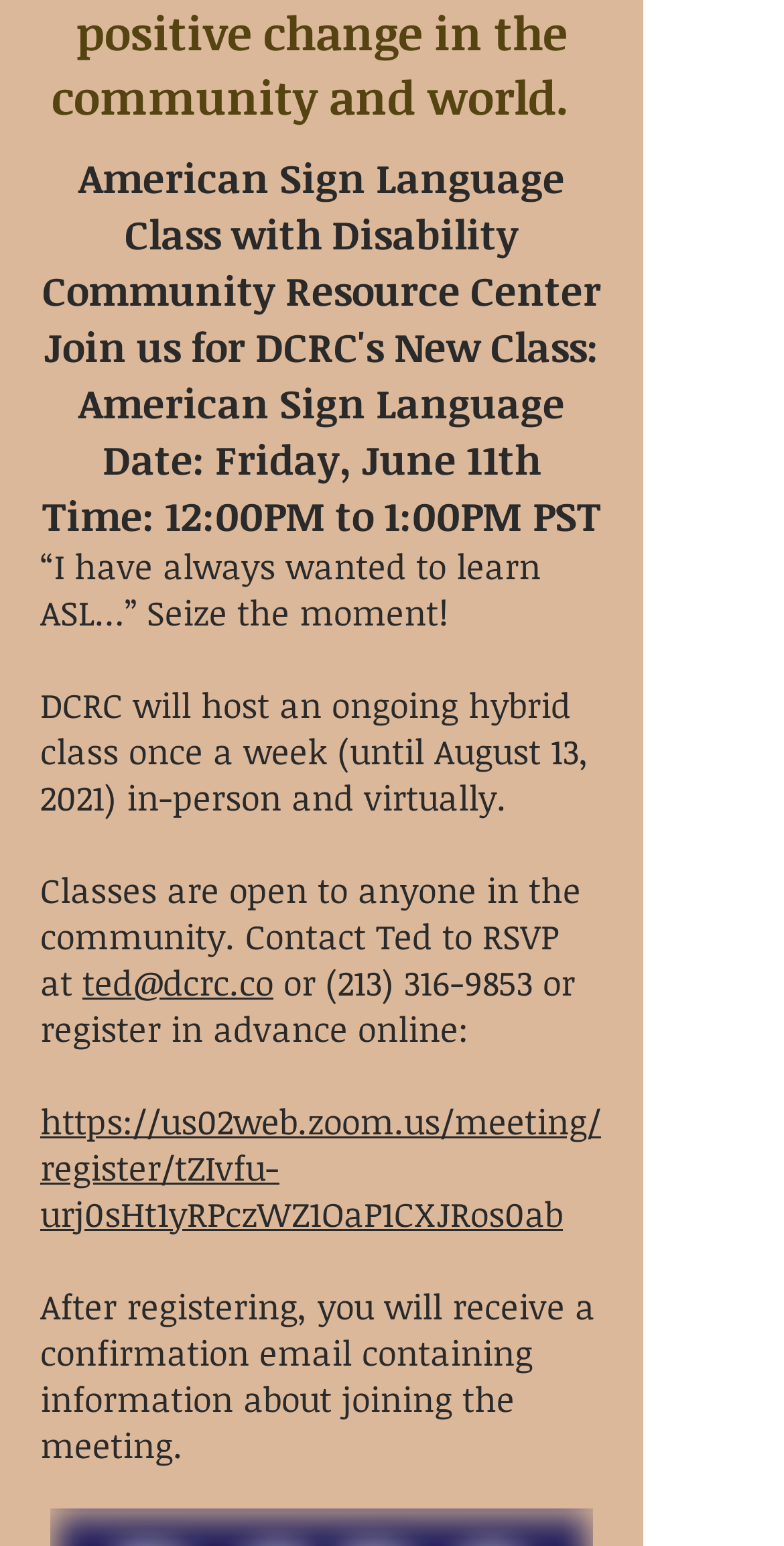What is the topic of the class?
Kindly give a detailed and elaborate answer to the question.

The topic of the class can be determined by reading the first StaticText element, which says 'American Sign Language Class with Disability Community Resource Center'. This indicates that the class is about American Sign Language.